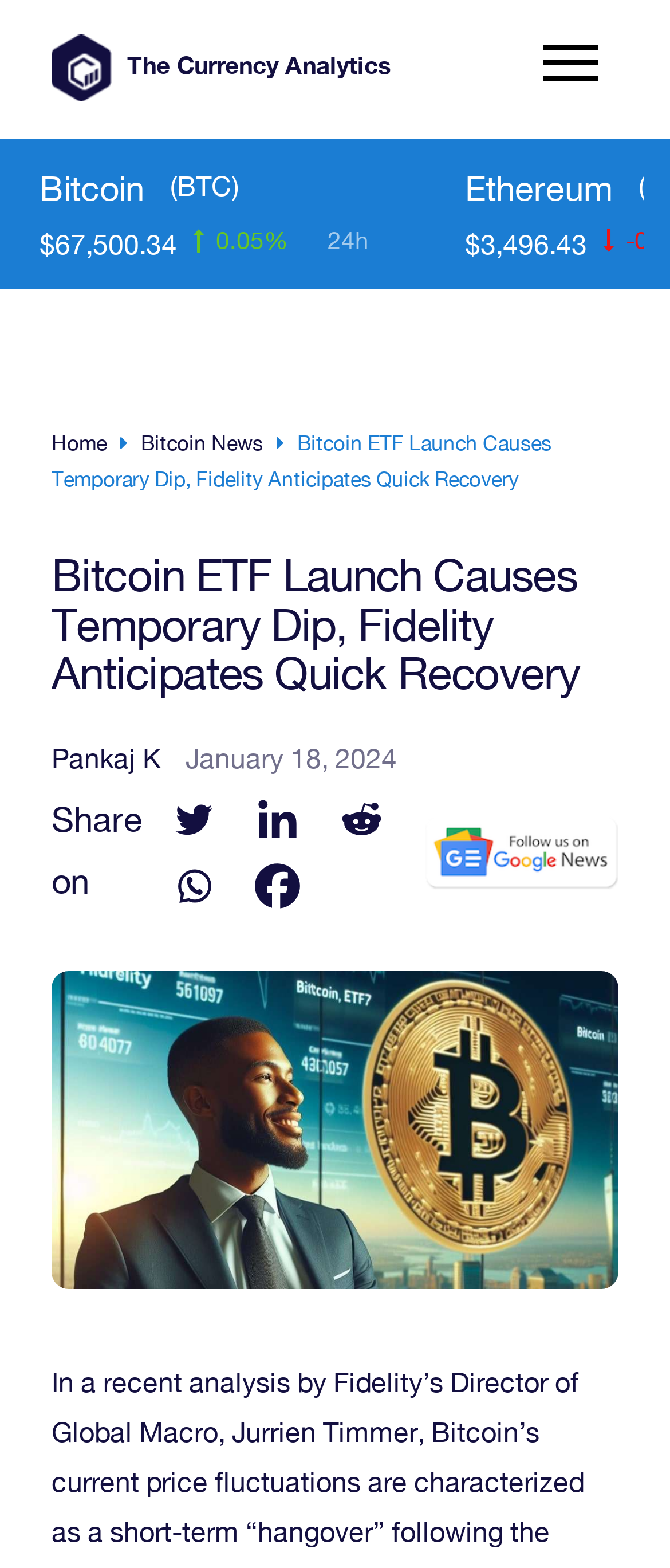Locate the bounding box coordinates of the item that should be clicked to fulfill the instruction: "Click on Follow us on Google news link".

[0.632, 0.515, 0.923, 0.57]